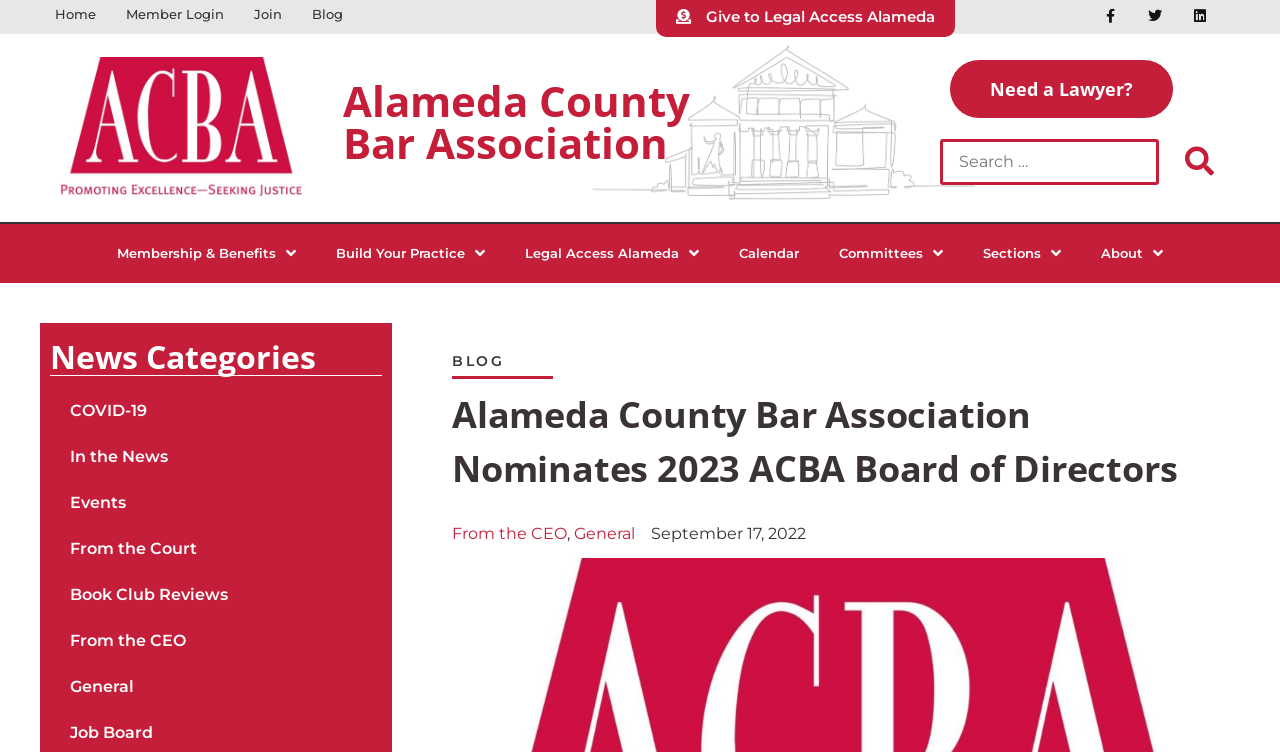What is the name of the association?
Please answer the question with as much detail and depth as you can.

I found the answer by looking at the heading element 'Alameda County Bar Association' which is located at the top of the webpage, indicating that it is the name of the association.